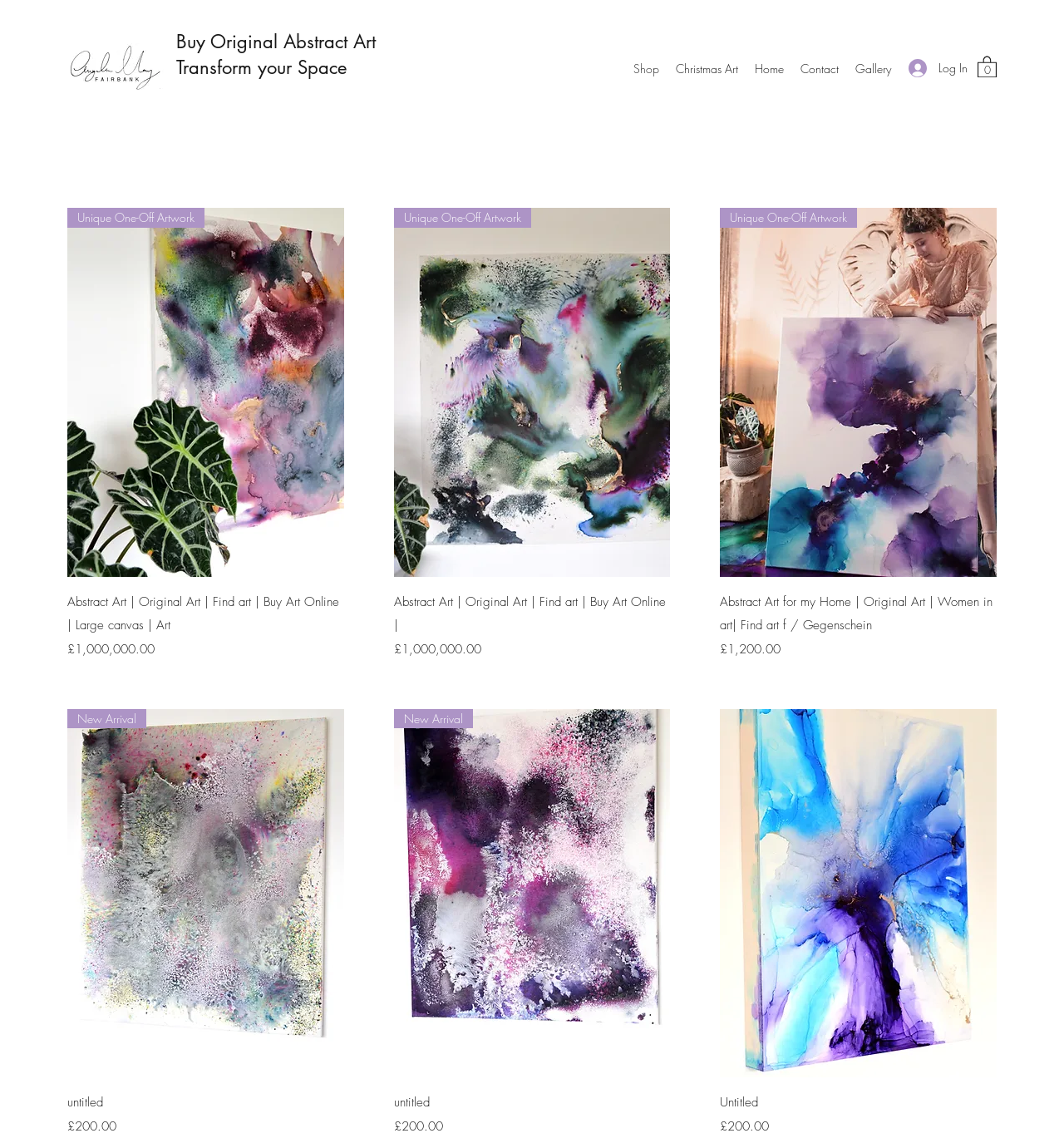Find the bounding box coordinates for the HTML element described in this sentence: "Unique One-Off ArtworkQuick View". Provide the coordinates as four float numbers between 0 and 1, in the format [left, top, right, bottom].

[0.063, 0.182, 0.323, 0.505]